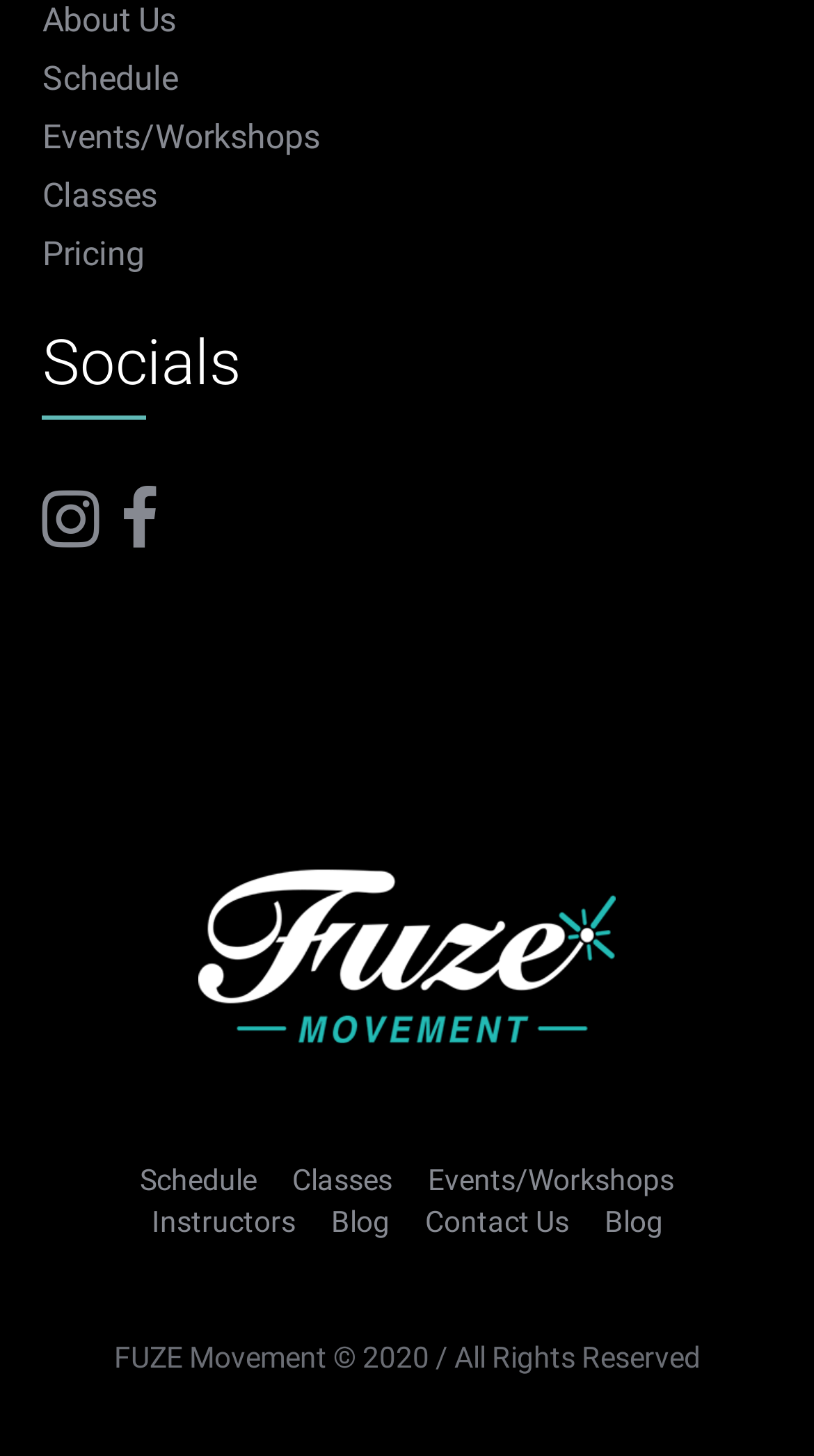Find and specify the bounding box coordinates that correspond to the clickable region for the instruction: "Contact Us".

[0.522, 0.829, 0.699, 0.849]